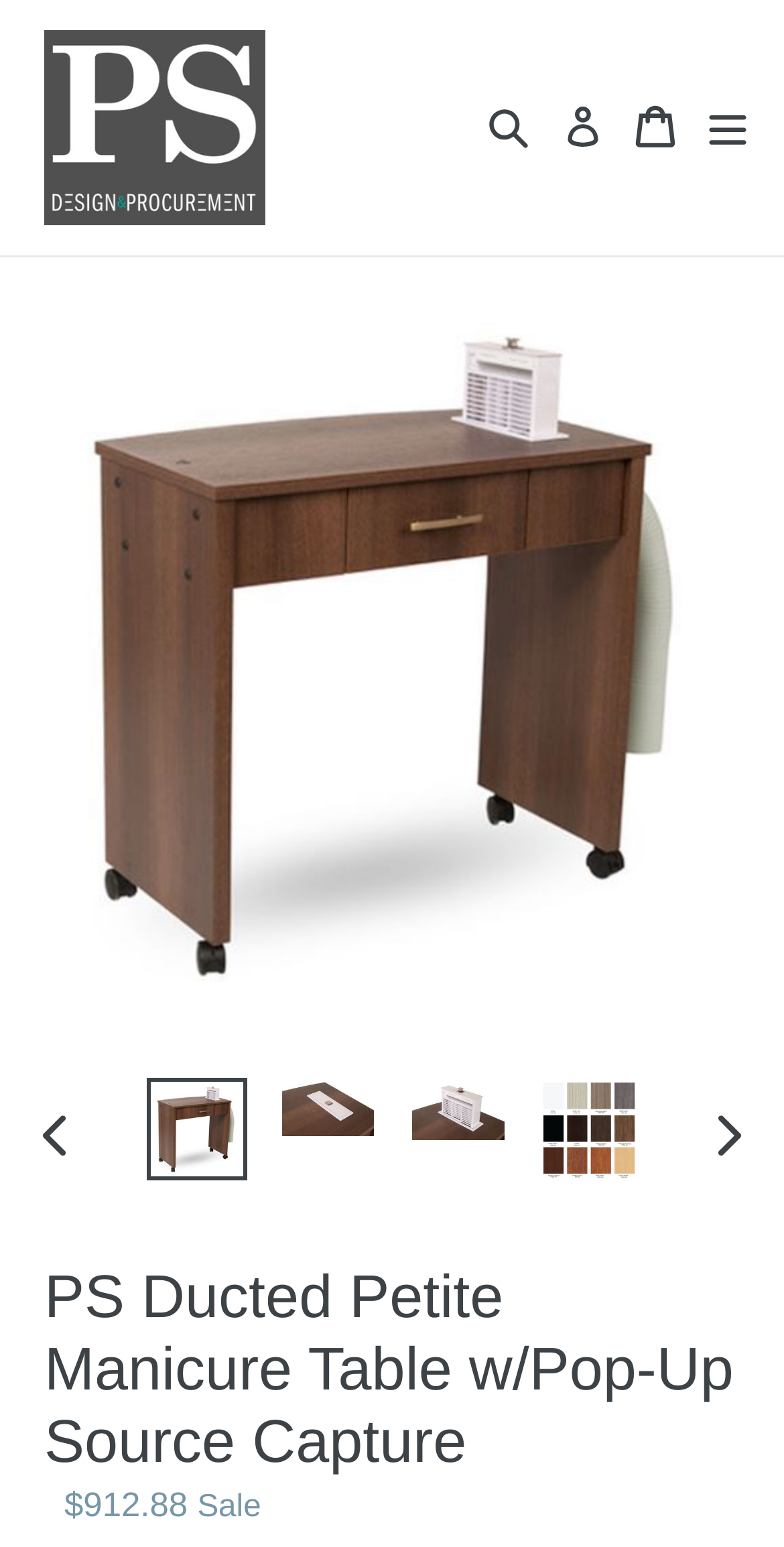Is the previous slide button enabled?
Provide an in-depth answer to the question, covering all aspects.

I looked at the button element with the text 'PREVIOUS SLIDE' and found that its disabled property is set to True, indicating that the button is not enabled and cannot be clicked.